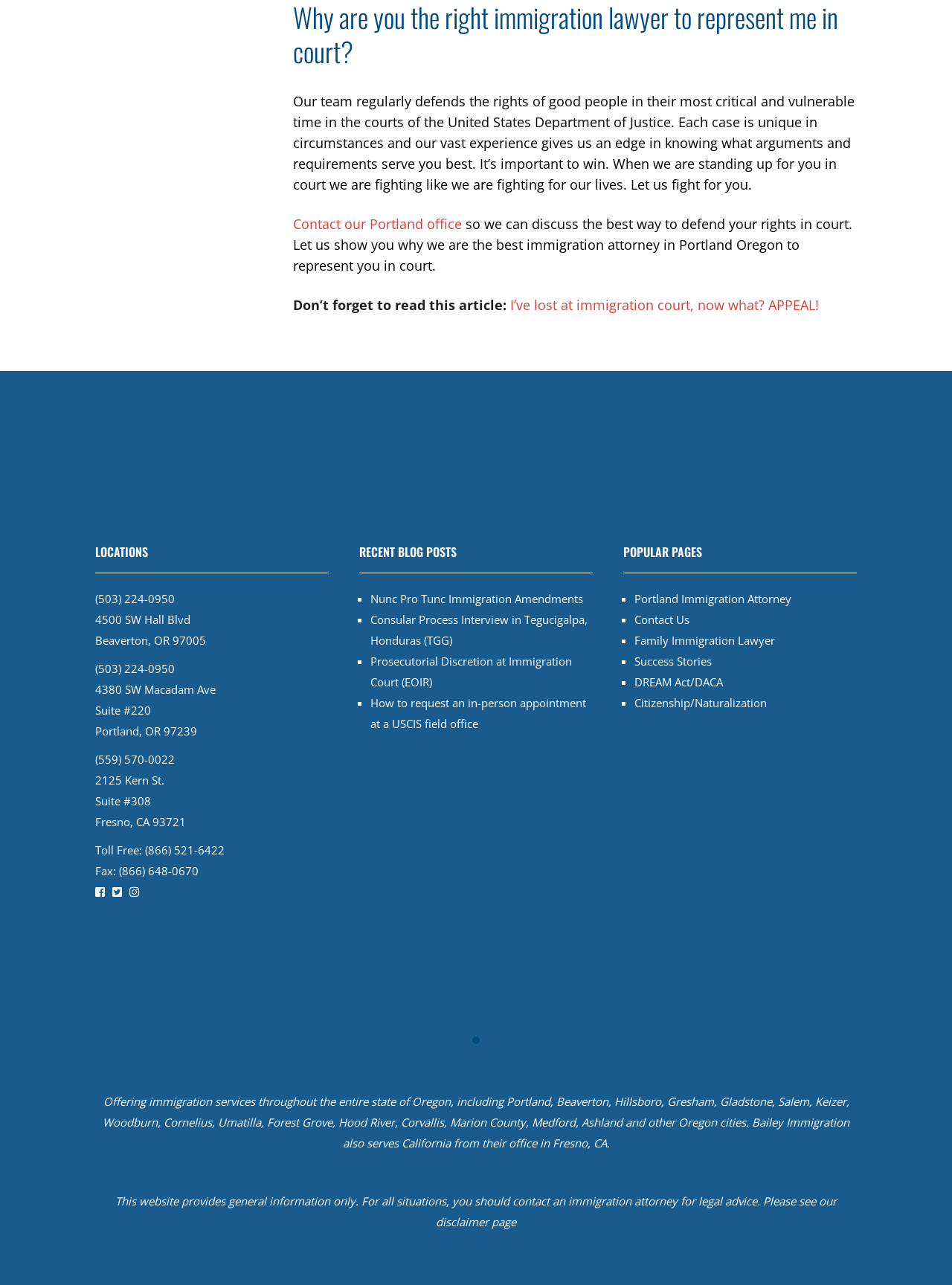Select the bounding box coordinates of the element I need to click to carry out the following instruction: "Call the Fresno office".

[0.1, 0.585, 0.184, 0.596]